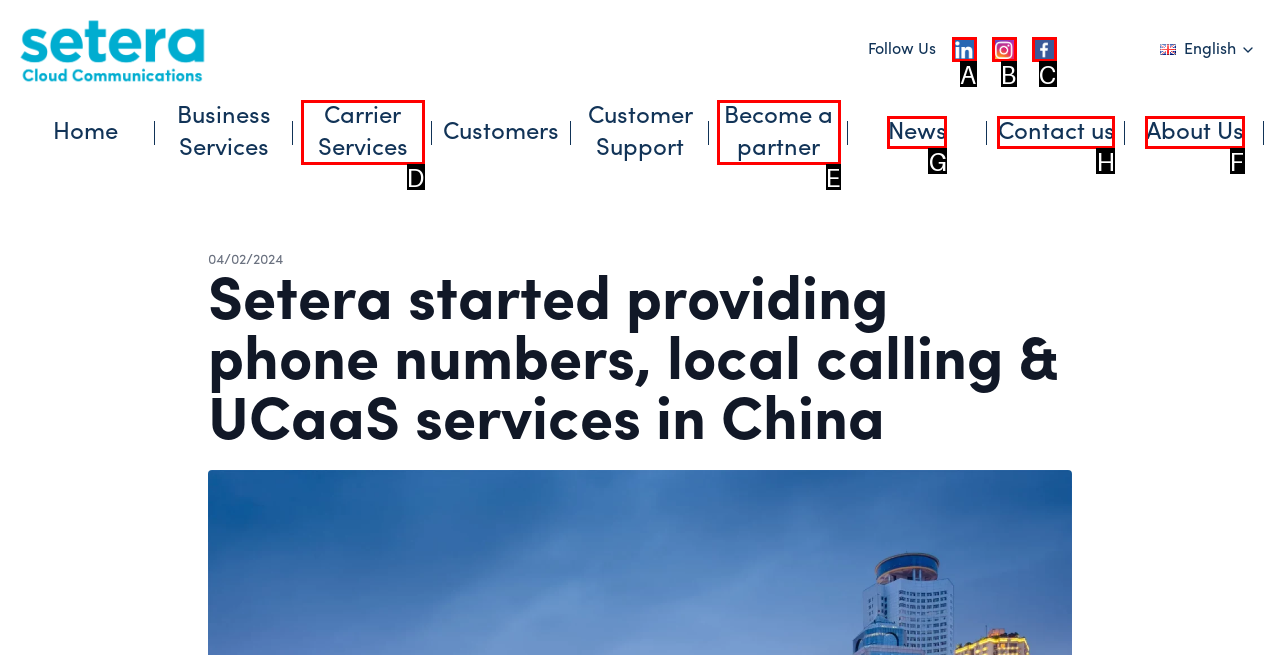Determine the HTML element to be clicked to complete the task: View About Us. Answer by giving the letter of the selected option.

F